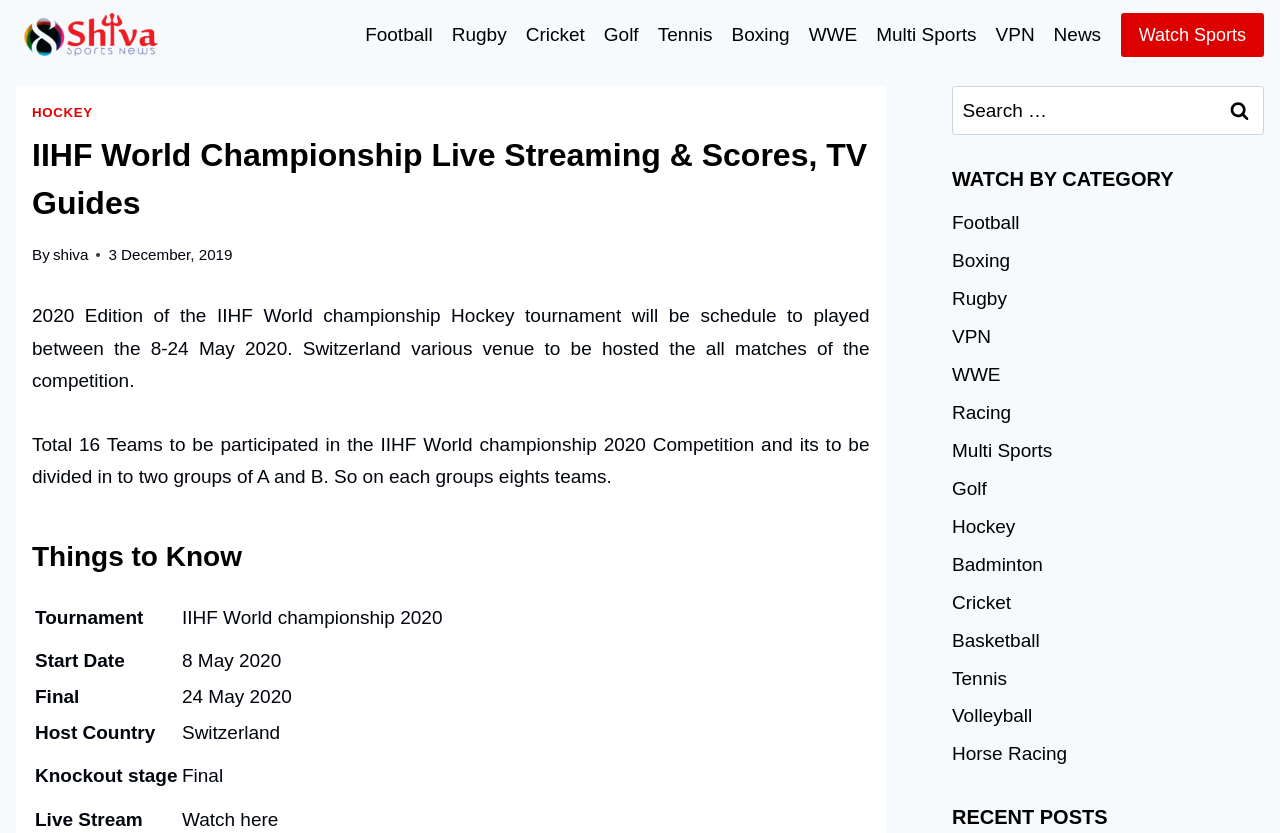Pinpoint the bounding box coordinates of the element that must be clicked to accomplish the following instruction: "Read more about Michael Lee". The coordinates should be in the format of four float numbers between 0 and 1, i.e., [left, top, right, bottom].

None